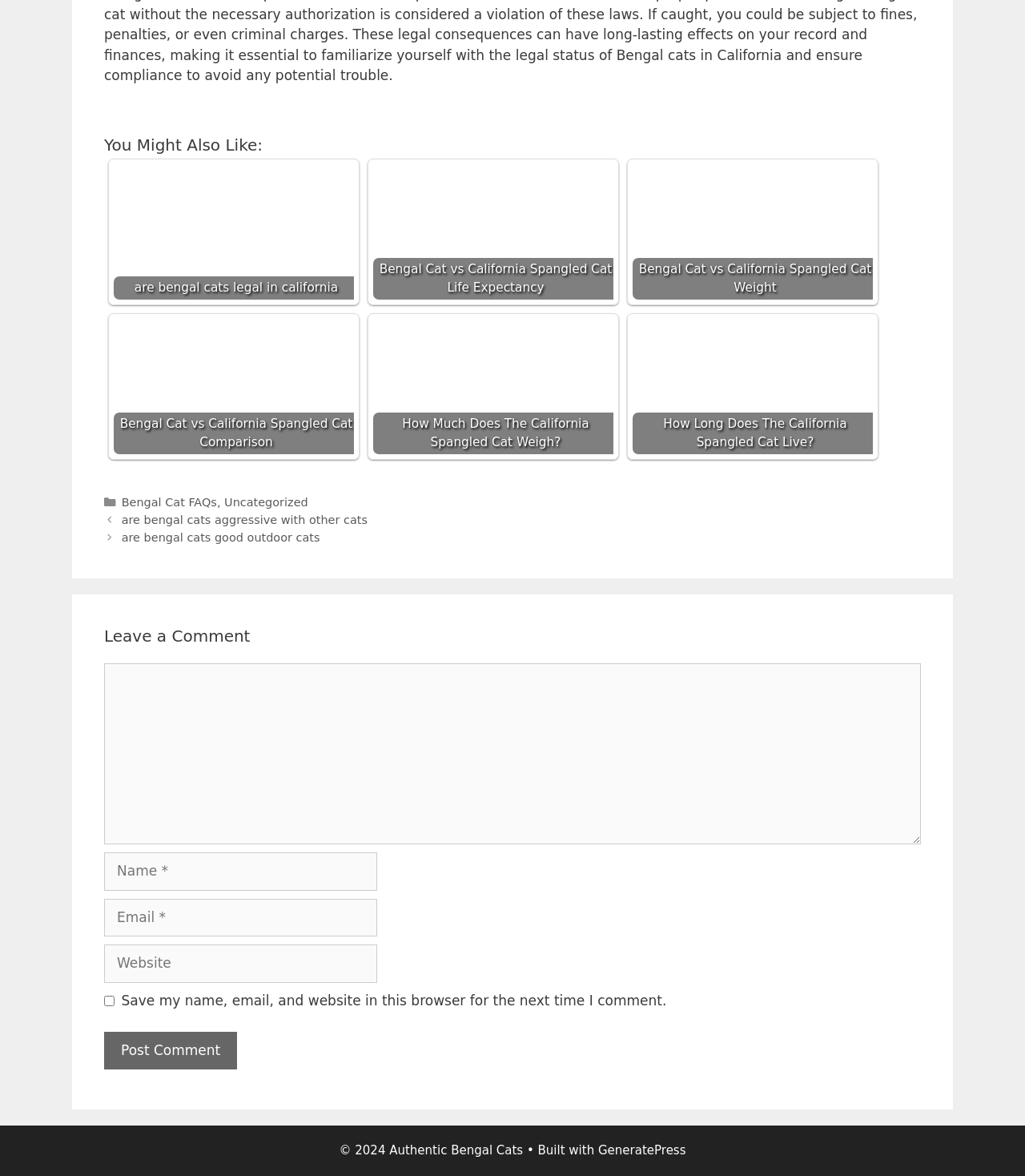Can you find the bounding box coordinates for the UI element given this description: "Bengal Cat FAQs"? Provide the coordinates as four float numbers between 0 and 1: [left, top, right, bottom].

[0.118, 0.422, 0.212, 0.433]